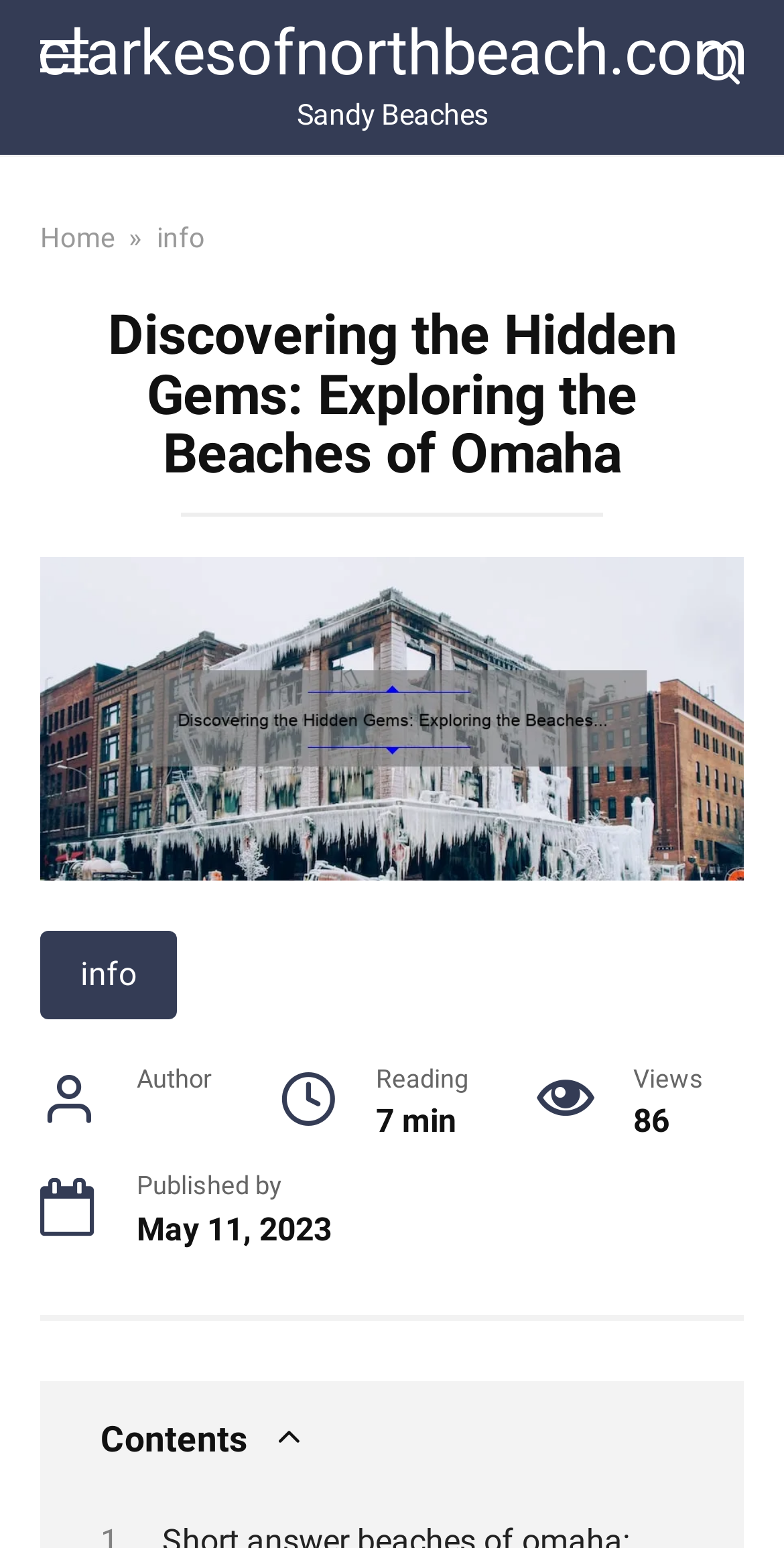How long does it take to read the article?
Examine the image and give a concise answer in one word or a short phrase.

7 min